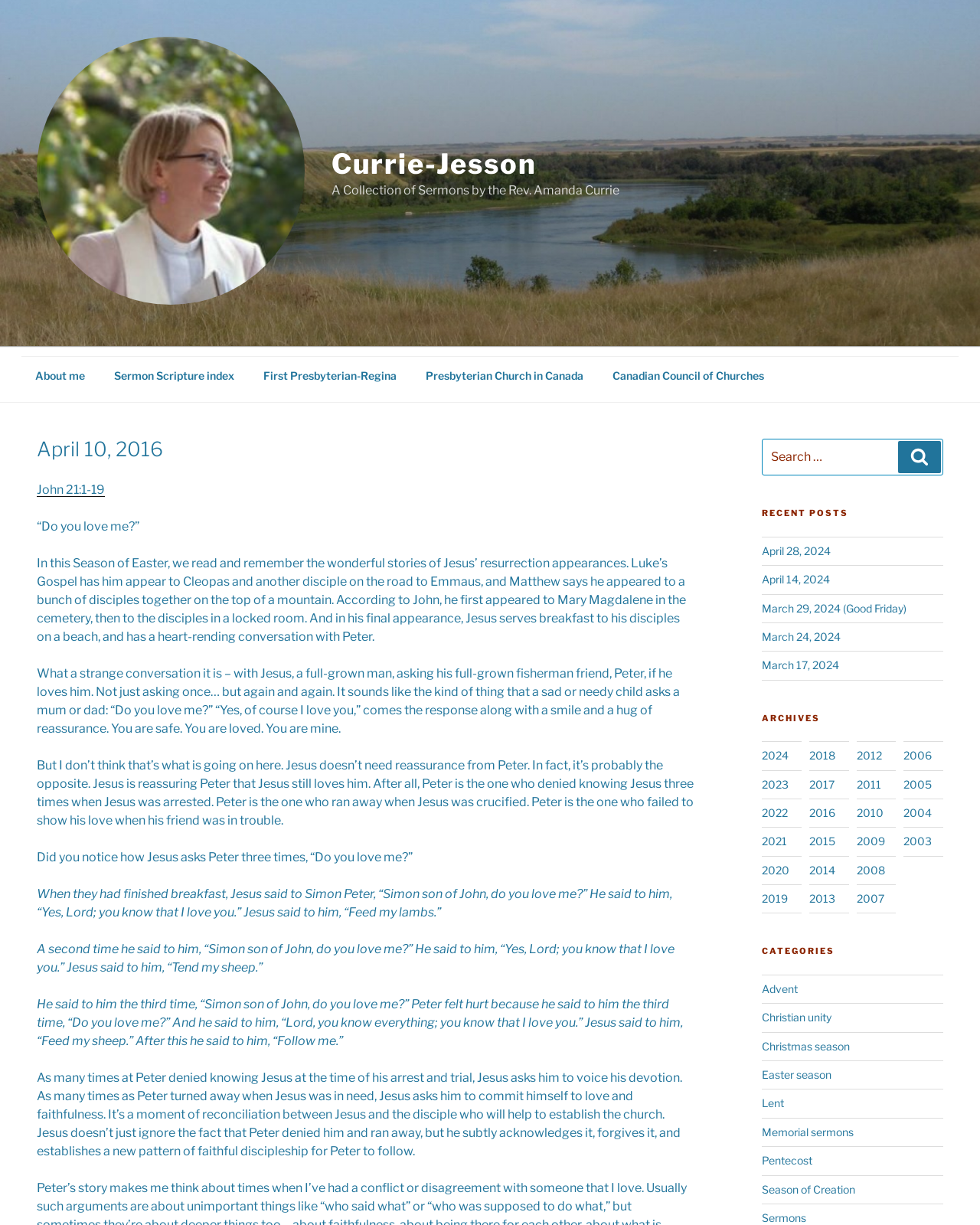Please answer the following query using a single word or phrase: 
What is the title of the sermon?

John 21:1-19